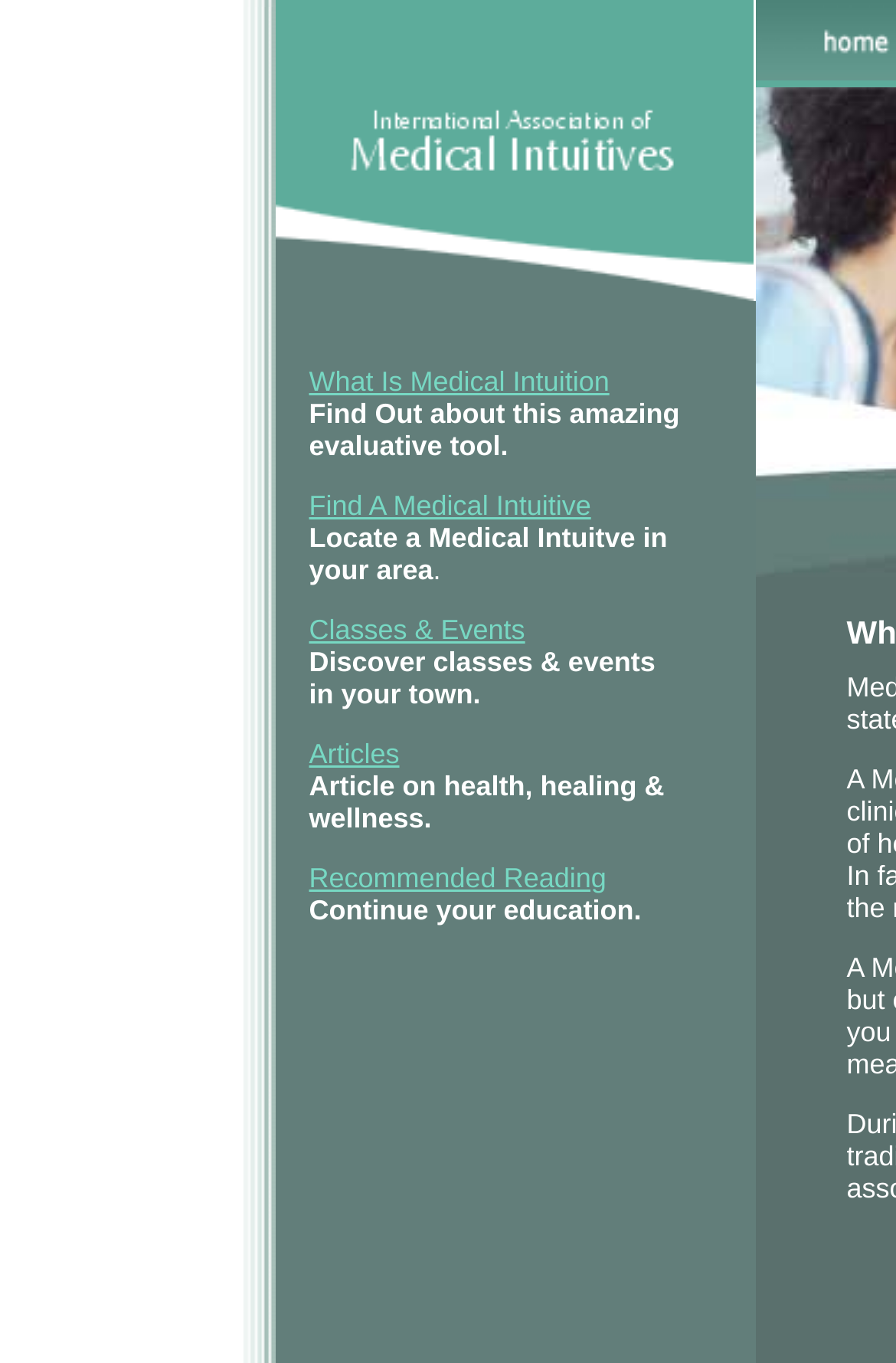Please examine the image and answer the question with a detailed explanation:
What is the 'Recommended Reading' section for?

The 'Recommended Reading' section is likely intended to provide users with resources for continuing their education on medical intuition, as indicated by the accompanying text 'Continue your education'.